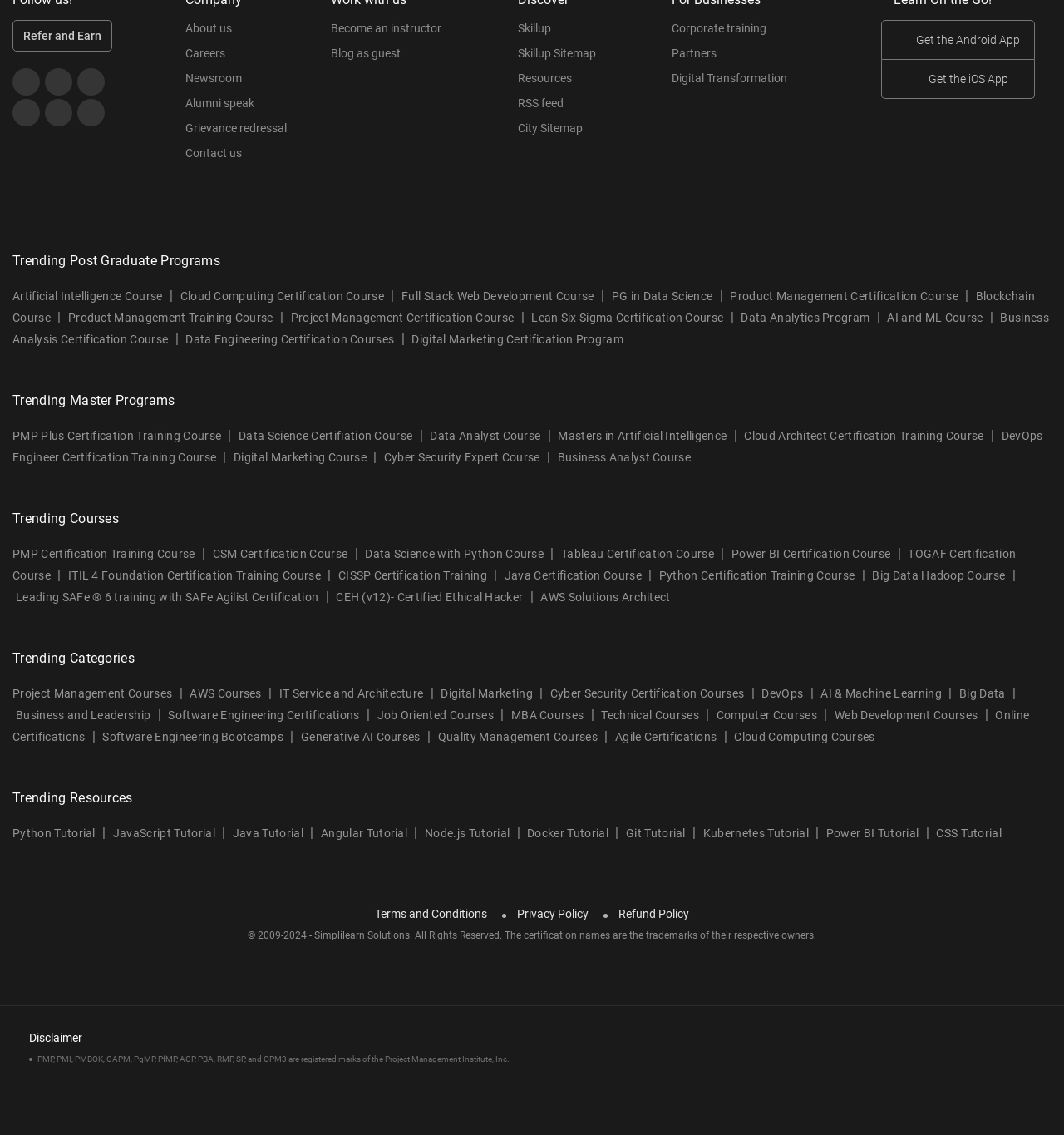Locate the UI element described by CSS Tutorial in the provided webpage screenshot. Return the bounding box coordinates in the format (top-left x, top-left y, bottom-right x, bottom-right y), ensuring all values are between 0 and 1.

[0.88, 0.729, 0.941, 0.748]